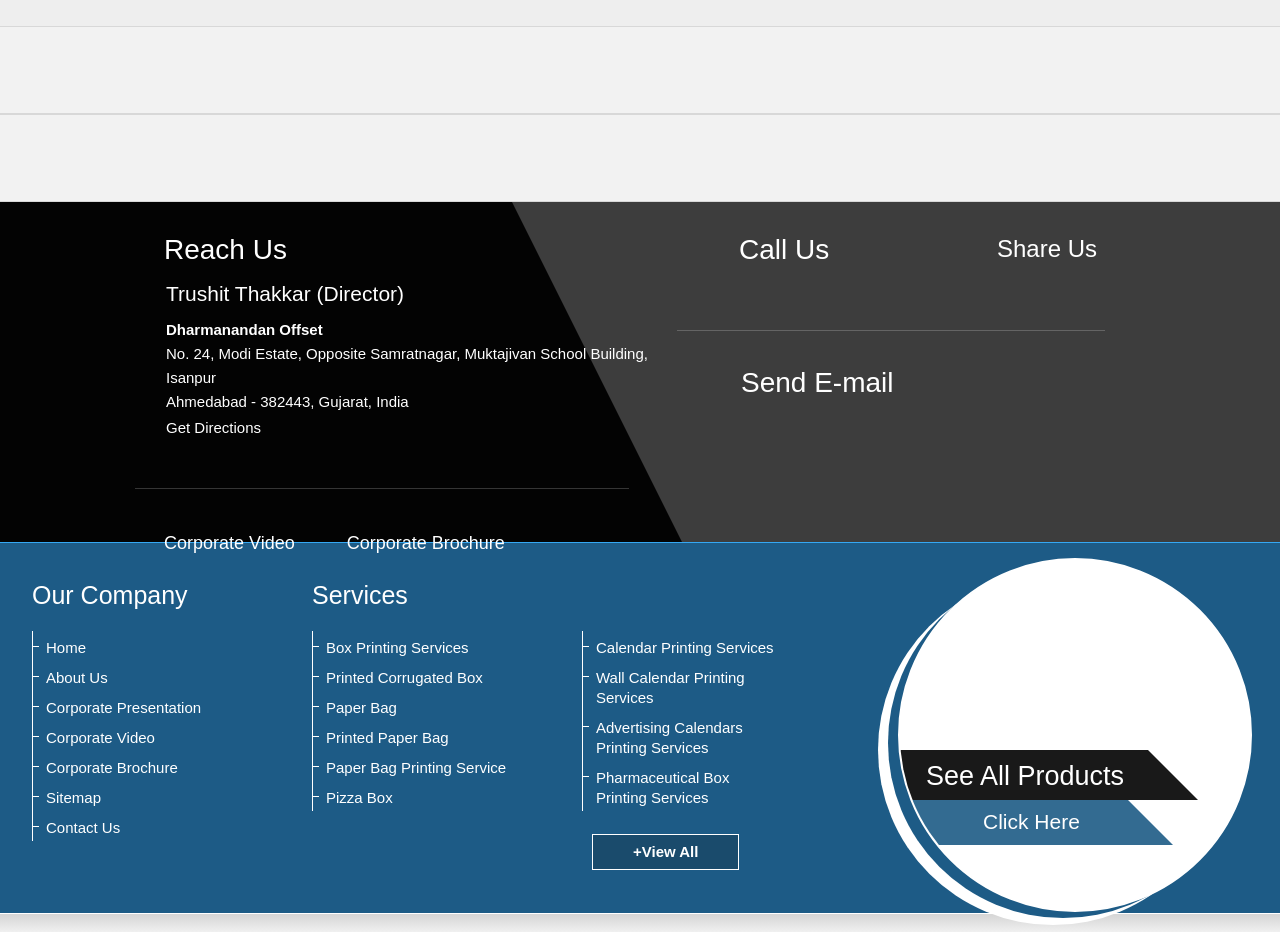Find the bounding box coordinates of the area to click in order to follow the instruction: "Get a quote".

[0.063, 0.704, 0.16, 0.725]